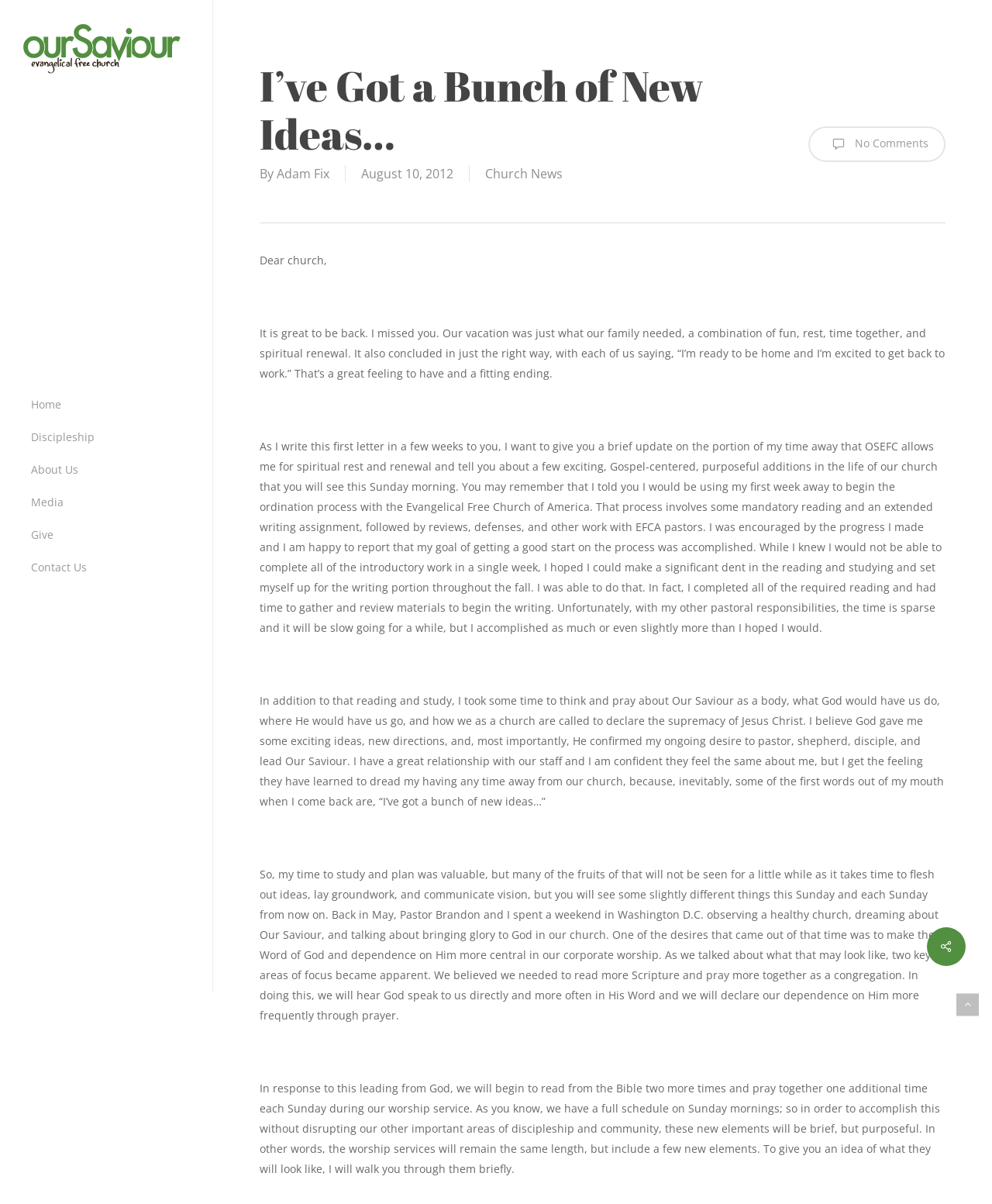Please locate the bounding box coordinates of the element's region that needs to be clicked to follow the instruction: "Click on the 'Home' link". The bounding box coordinates should be provided as four float numbers between 0 and 1, i.e., [left, top, right, bottom].

[0.023, 0.323, 0.07, 0.35]